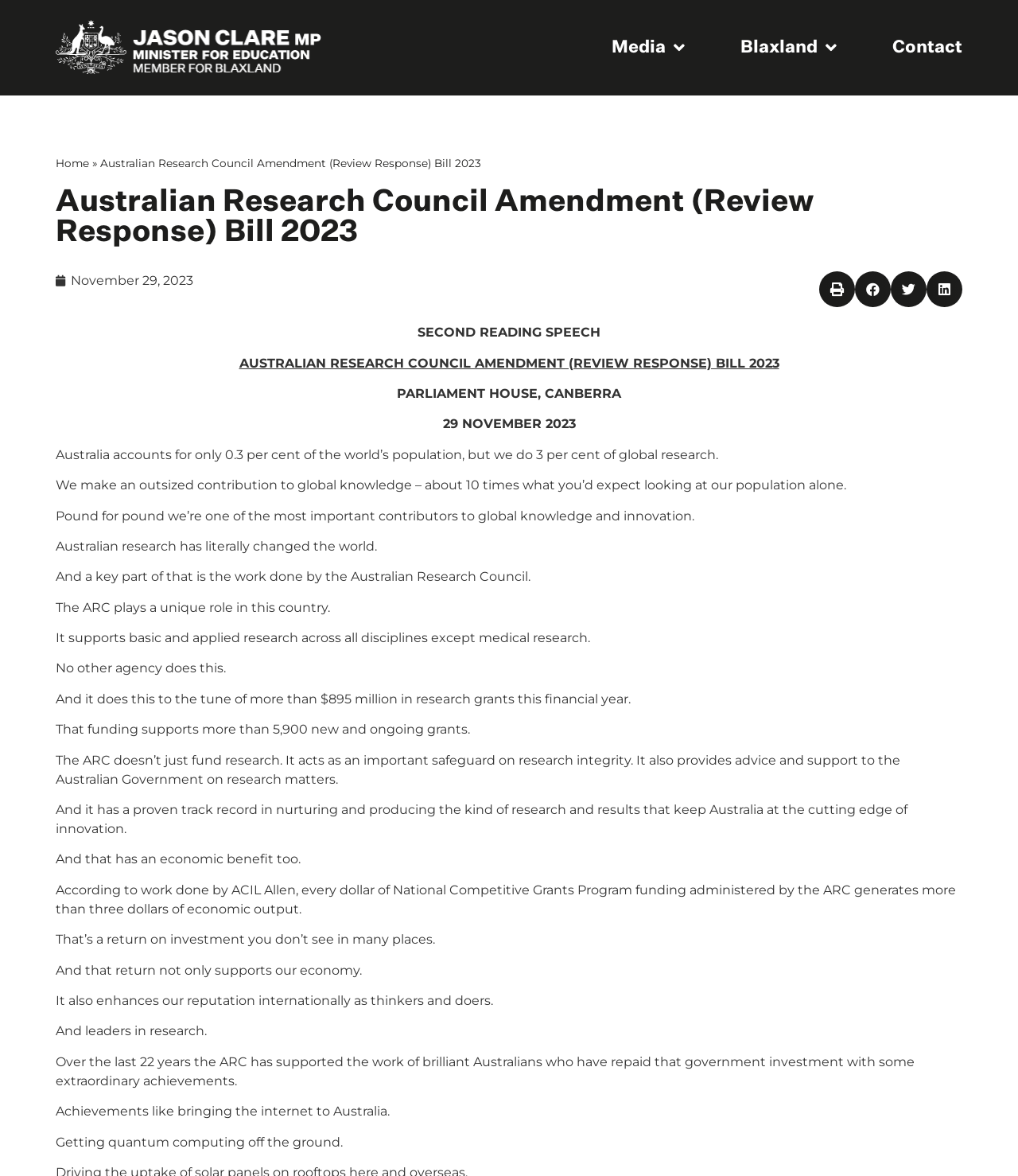Using the description "alt="JC Logo"", predict the bounding box of the relevant HTML element.

[0.055, 0.017, 0.323, 0.064]